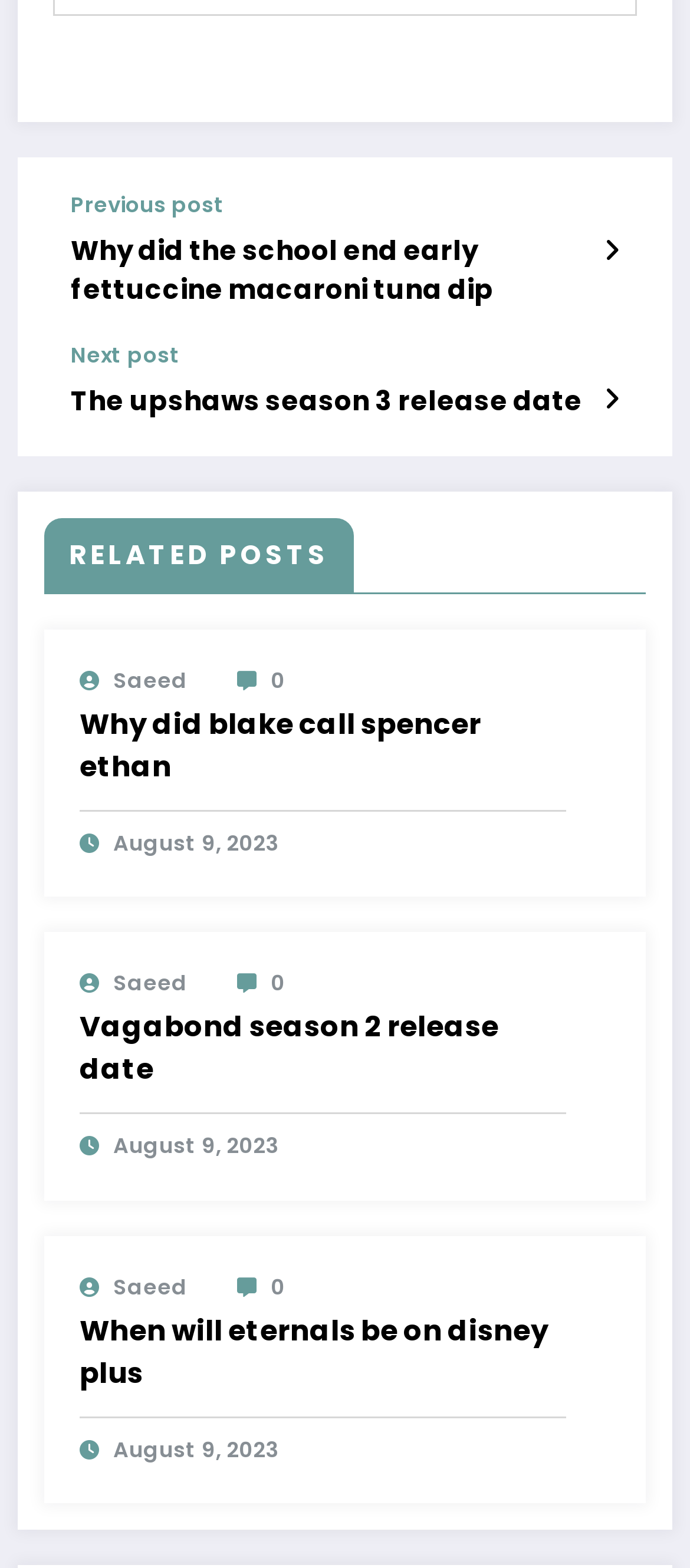Please provide the bounding box coordinates for the element that needs to be clicked to perform the instruction: "Read the article 'Why did the school end early fettuccine macaroni tuna dip'". The coordinates must consist of four float numbers between 0 and 1, formatted as [left, top, right, bottom].

[0.103, 0.148, 0.897, 0.196]